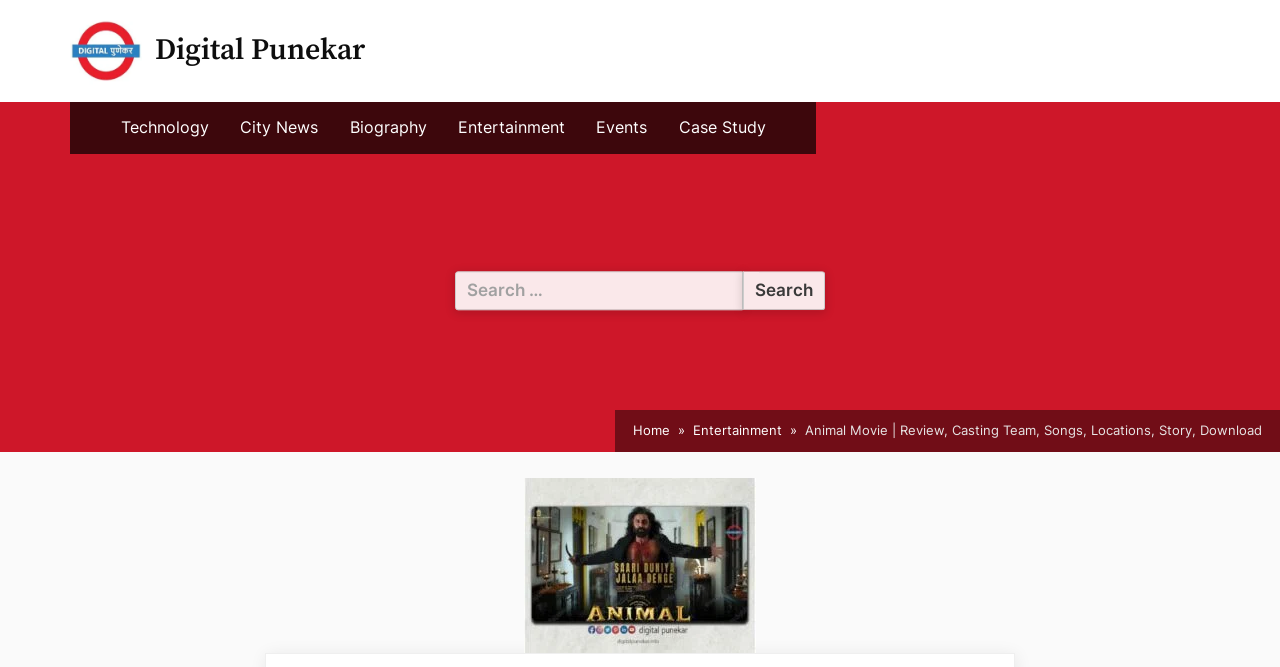Using details from the image, please answer the following question comprehensively:
What is the purpose of the search box?

The search box is accompanied by a StaticText element with the text 'Search for:' and a button with the text 'Search'. This suggests that the search box is intended for users to search the website for specific content.